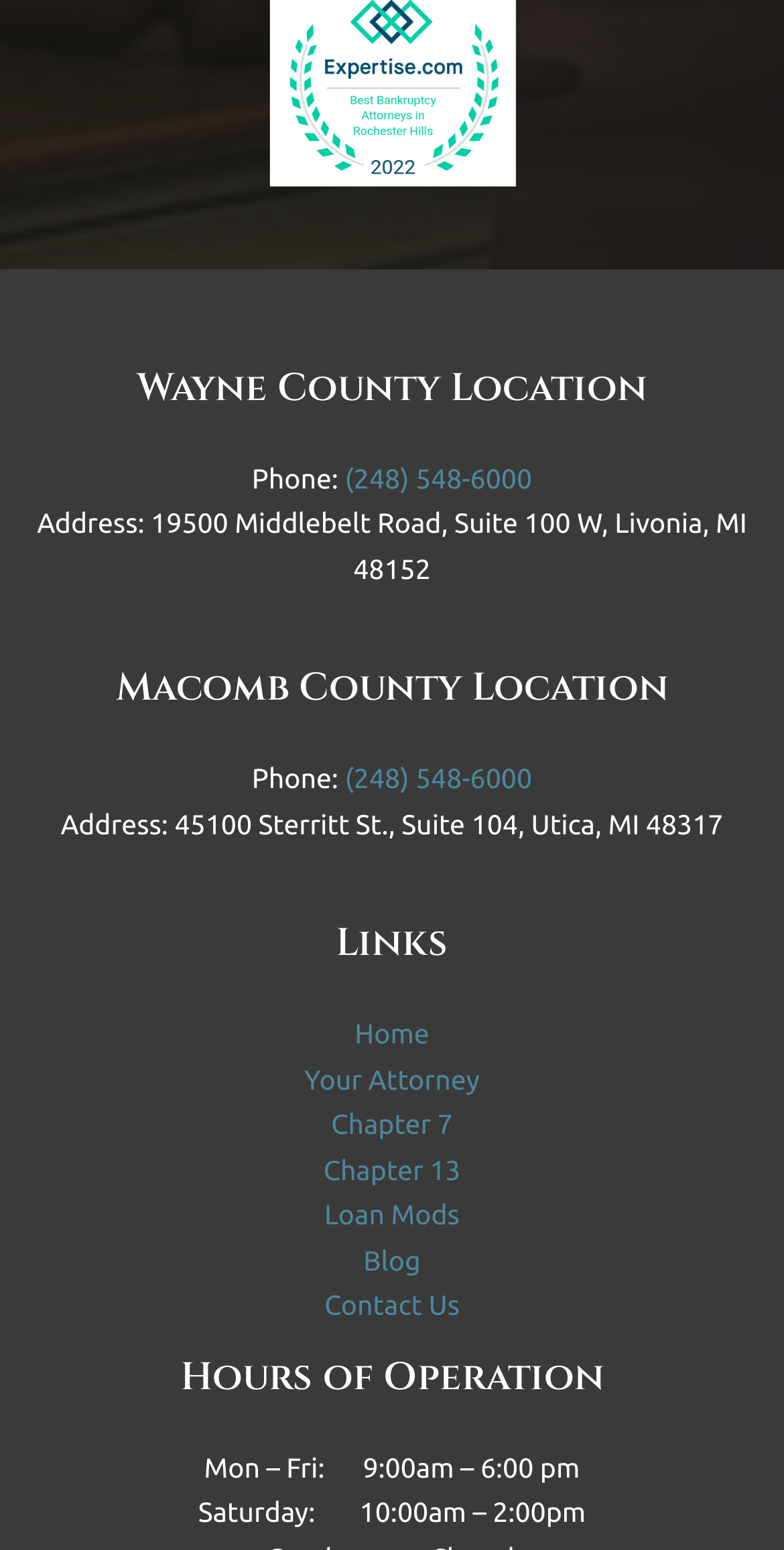What is the name of the award mentioned at the top of the page?
Please answer the question with a single word or phrase, referencing the image.

2022 Expertise Award